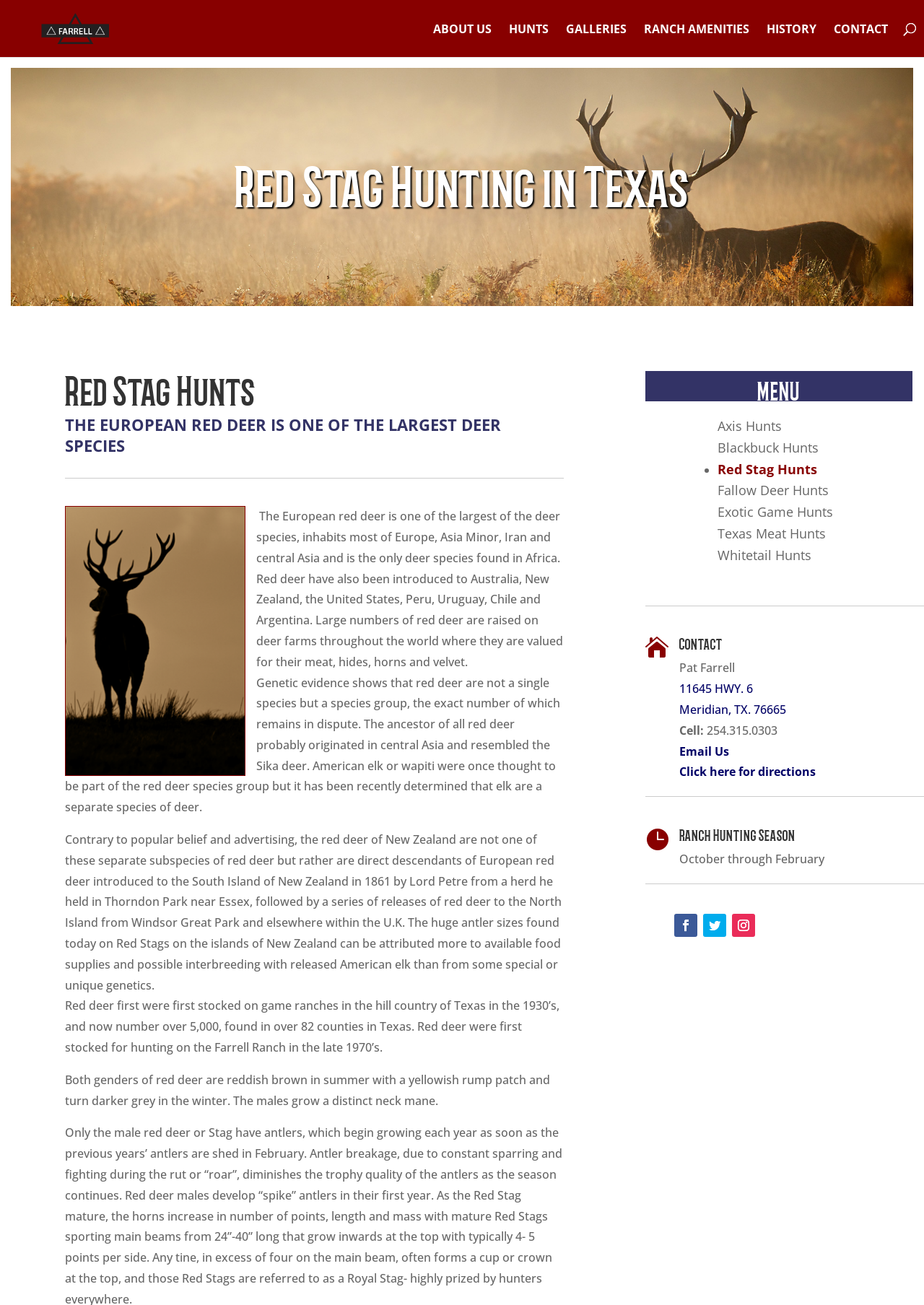Based on what you see in the screenshot, provide a thorough answer to this question: What is the name of the ranch?

The name of the ranch is mentioned in the link 'Farrell Ranch' at the top of the webpage, and also in the text 'Red deer were first stocked for hunting on the Farrell Ranch in the late 1970’s.'